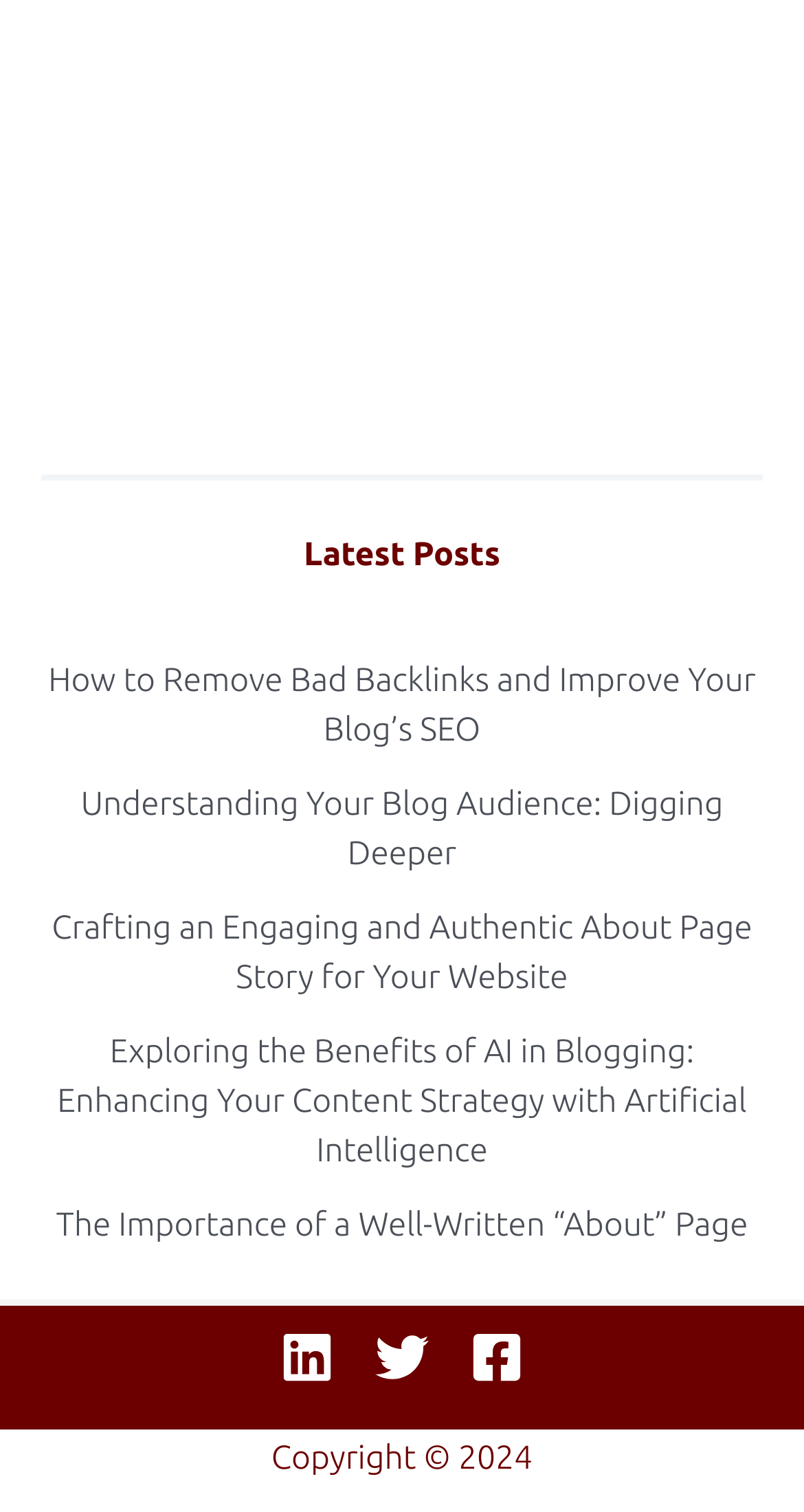Show the bounding box coordinates of the element that should be clicked to complete the task: "View research summary".

None